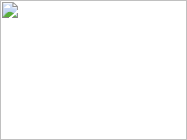Create a detailed narrative for the image.

The image features a small preview icon typically associated with an image file. The icon depicts a visual representation with elements that suggest a landscape, including hints of greenery and possibly a cloudy sky, indicated by the blue and white color tones. This icon serves as a placeholder, often seen in web applications to signify image content that may not be fully loaded or displayed yet. The overall design is minimalistic, suggesting a modern interface where this image might be part of a gallery or media display.